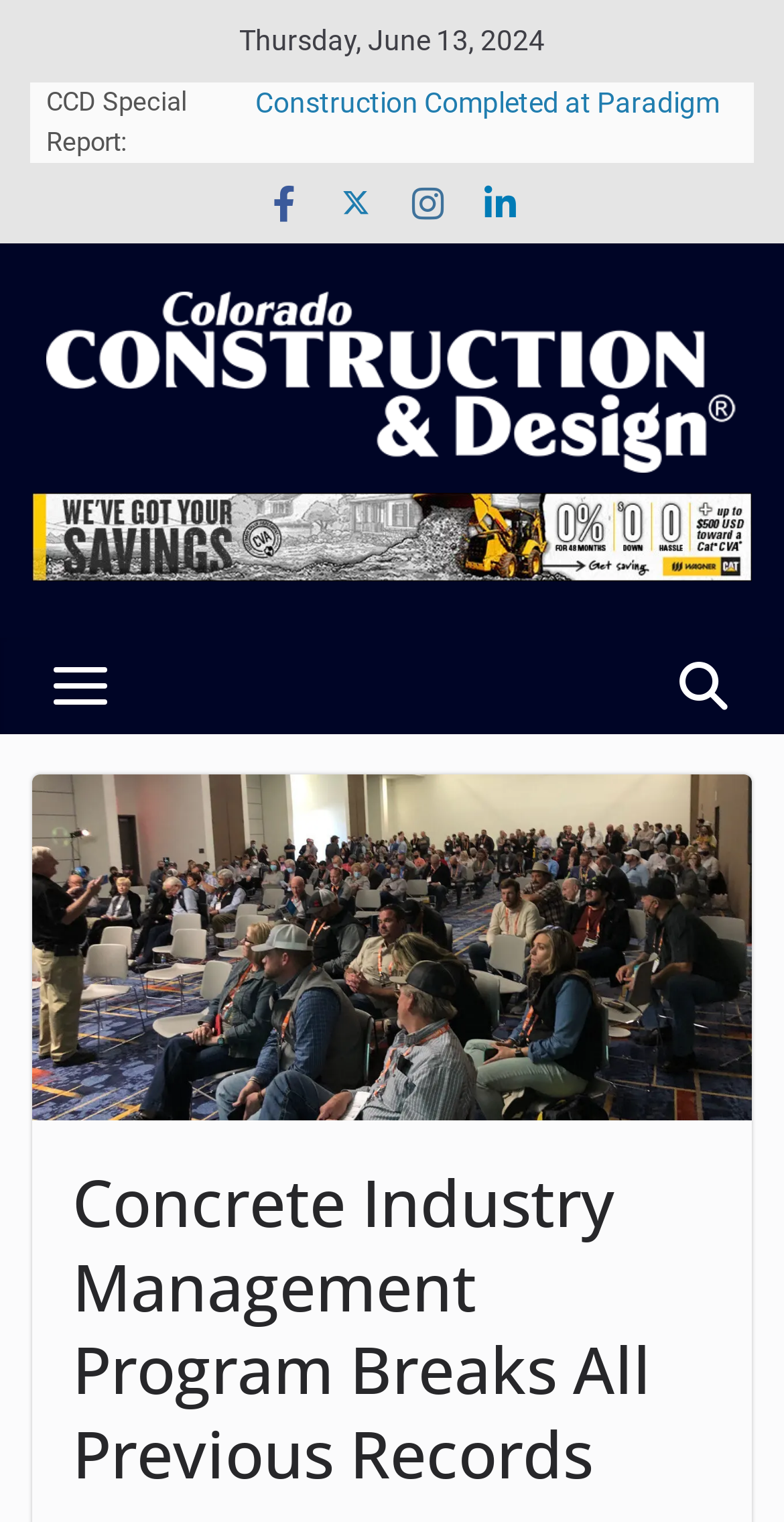What is the date displayed at the top?
Please look at the screenshot and answer in one word or a short phrase.

Thursday, June 13, 2024